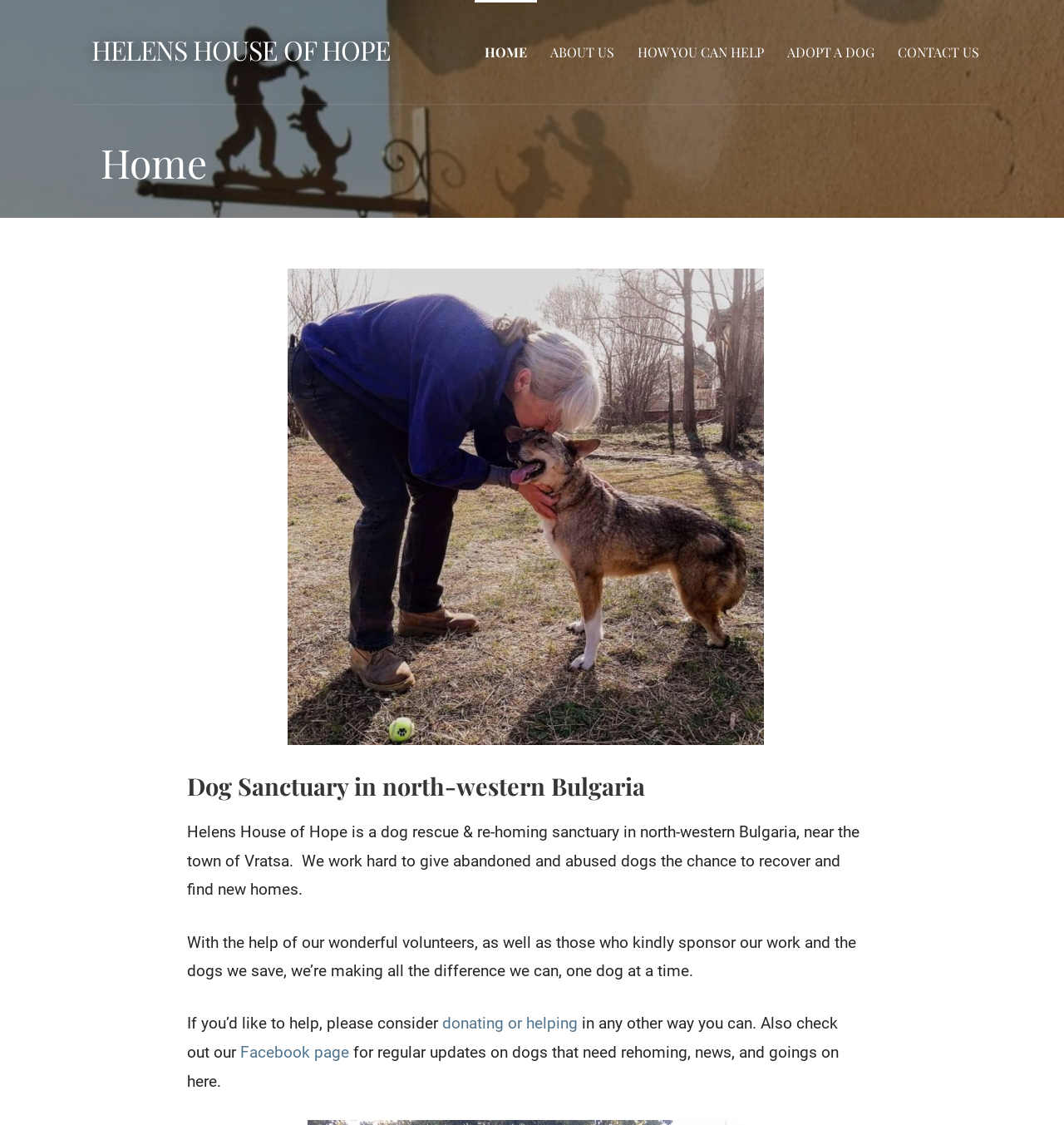What social media platform is the dog sanctuary active on?
Answer the question with a single word or phrase by looking at the picture.

Facebook